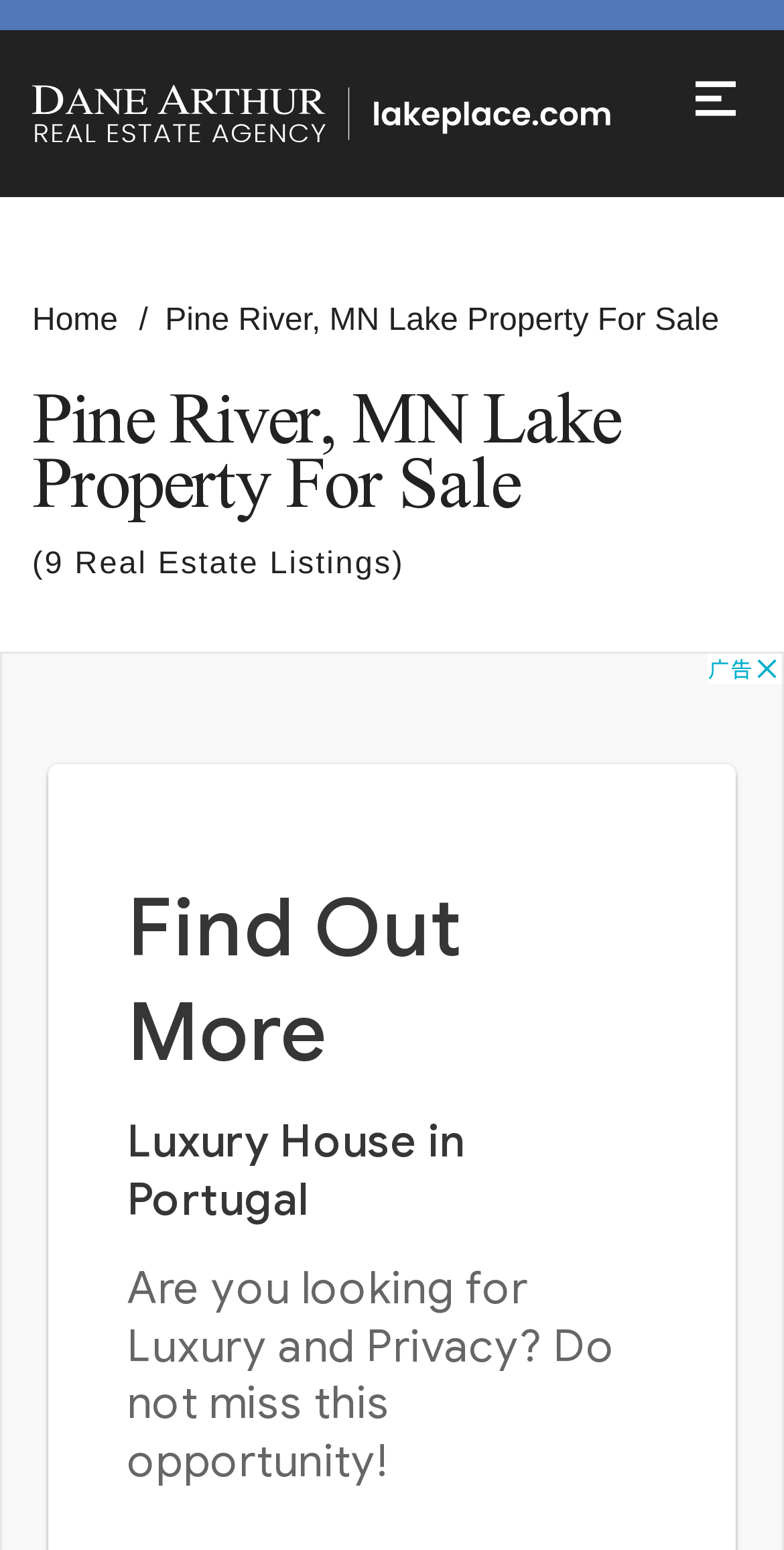Identify the bounding box coordinates of the HTML element based on this description: "Home".

[0.041, 0.196, 0.162, 0.218]